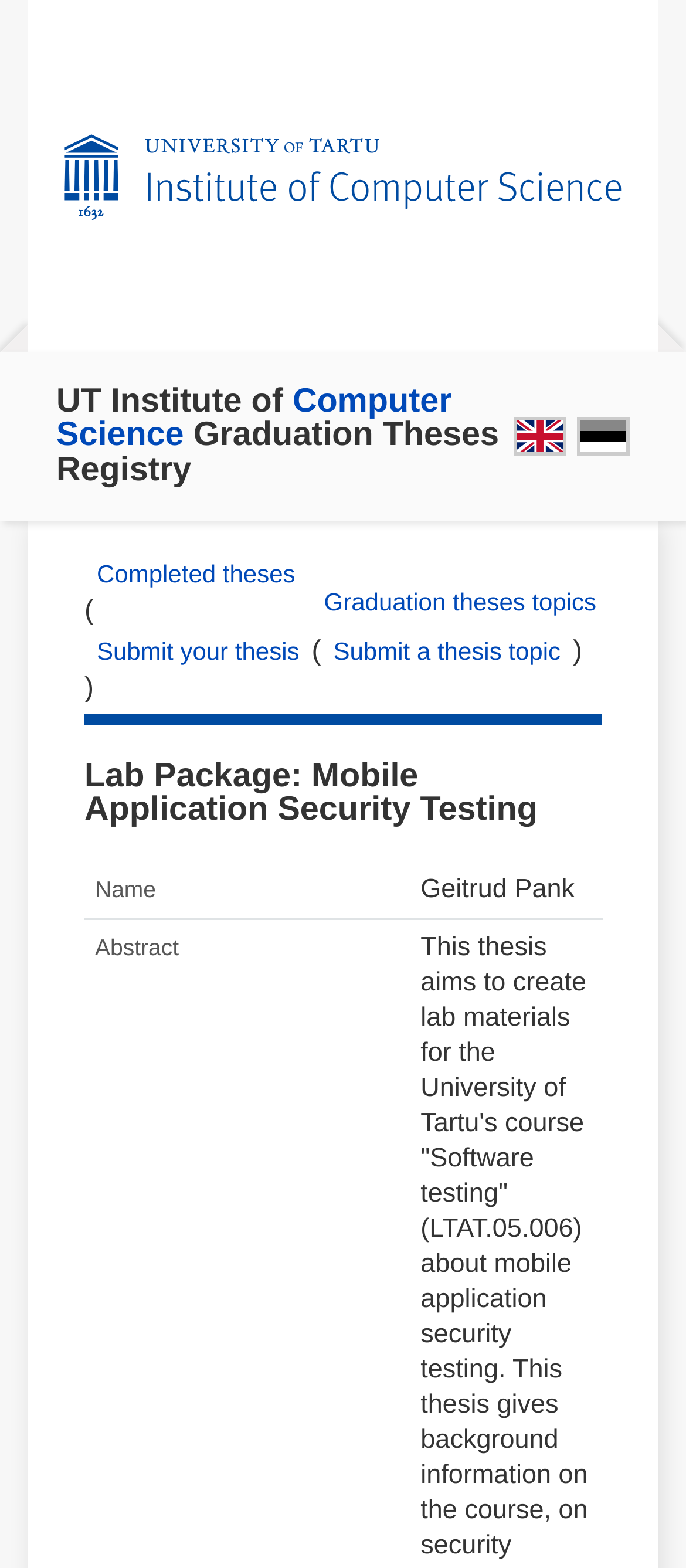How many options are there for submitting a thesis?
Refer to the image and provide a one-word or short phrase answer.

Two